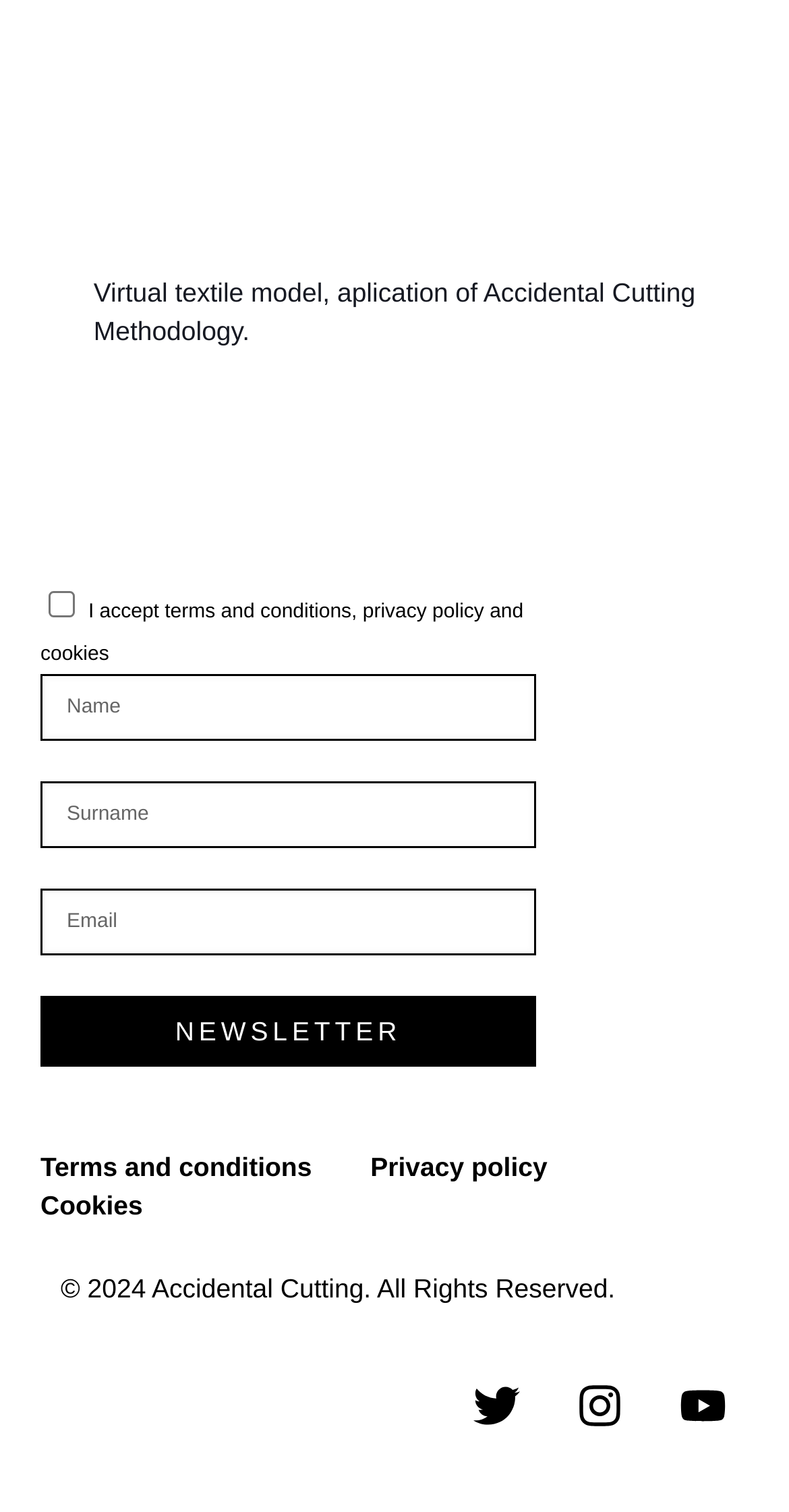Identify the bounding box of the UI element that matches this description: "NEWSLETTER".

[0.051, 0.659, 0.679, 0.706]